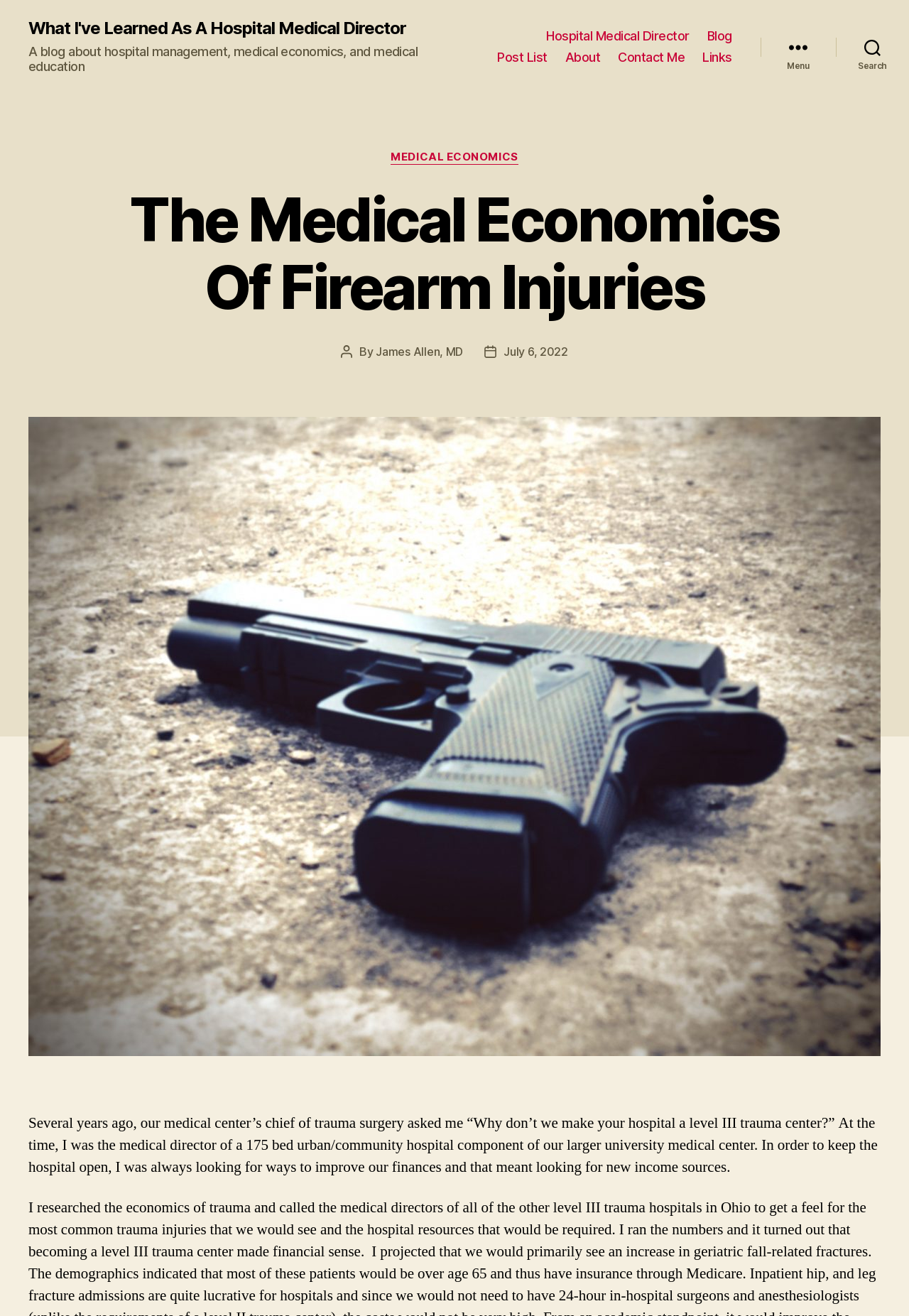Identify the bounding box coordinates of the section that should be clicked to achieve the task described: "Read the post by 'James Allen, MD'".

[0.413, 0.262, 0.51, 0.273]